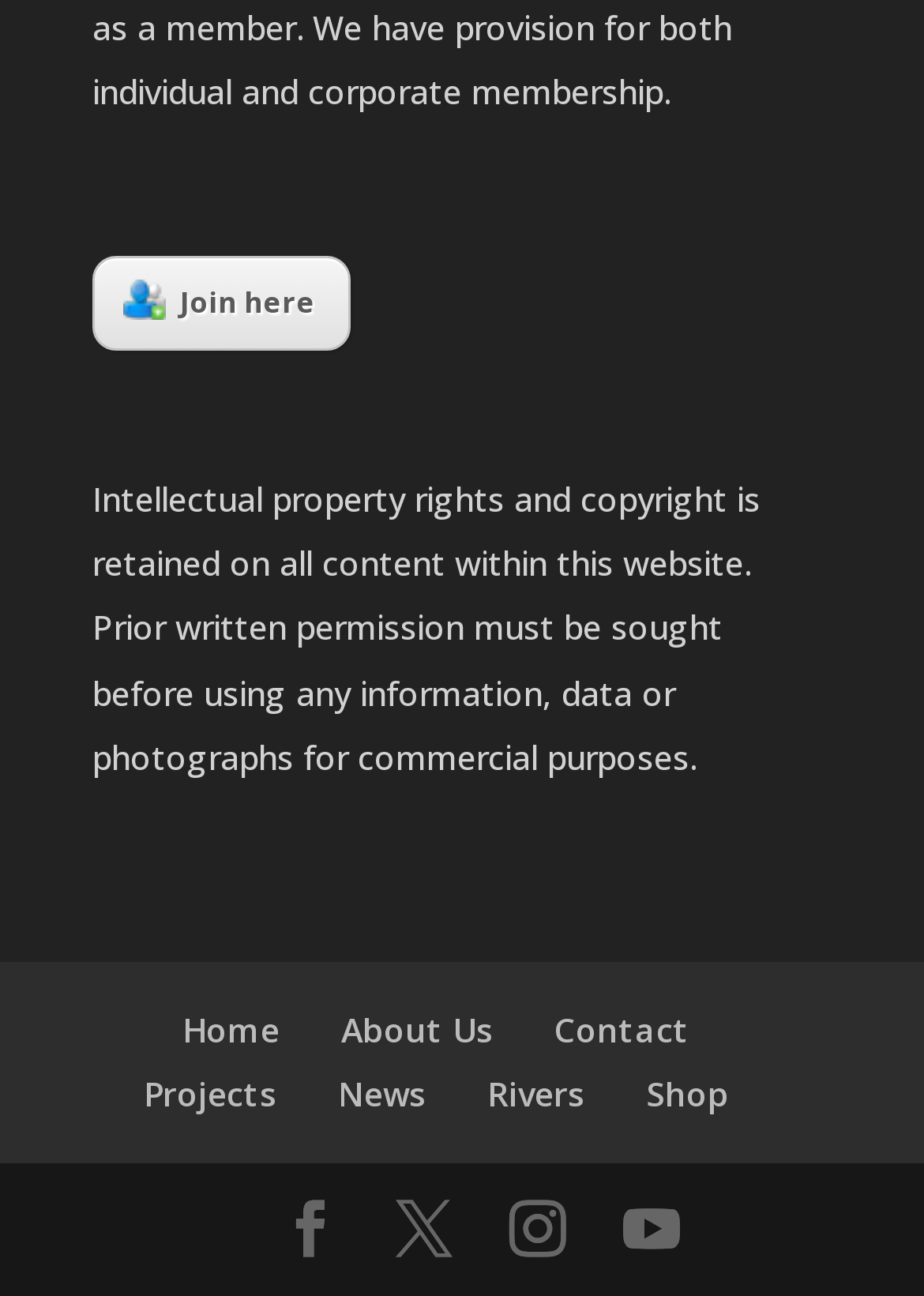Given the element description Instagram, identify the bounding box coordinates for the UI element on the webpage screenshot. The format should be (top-left x, top-left y, bottom-right x, bottom-right y), with values between 0 and 1.

[0.551, 0.924, 0.613, 0.974]